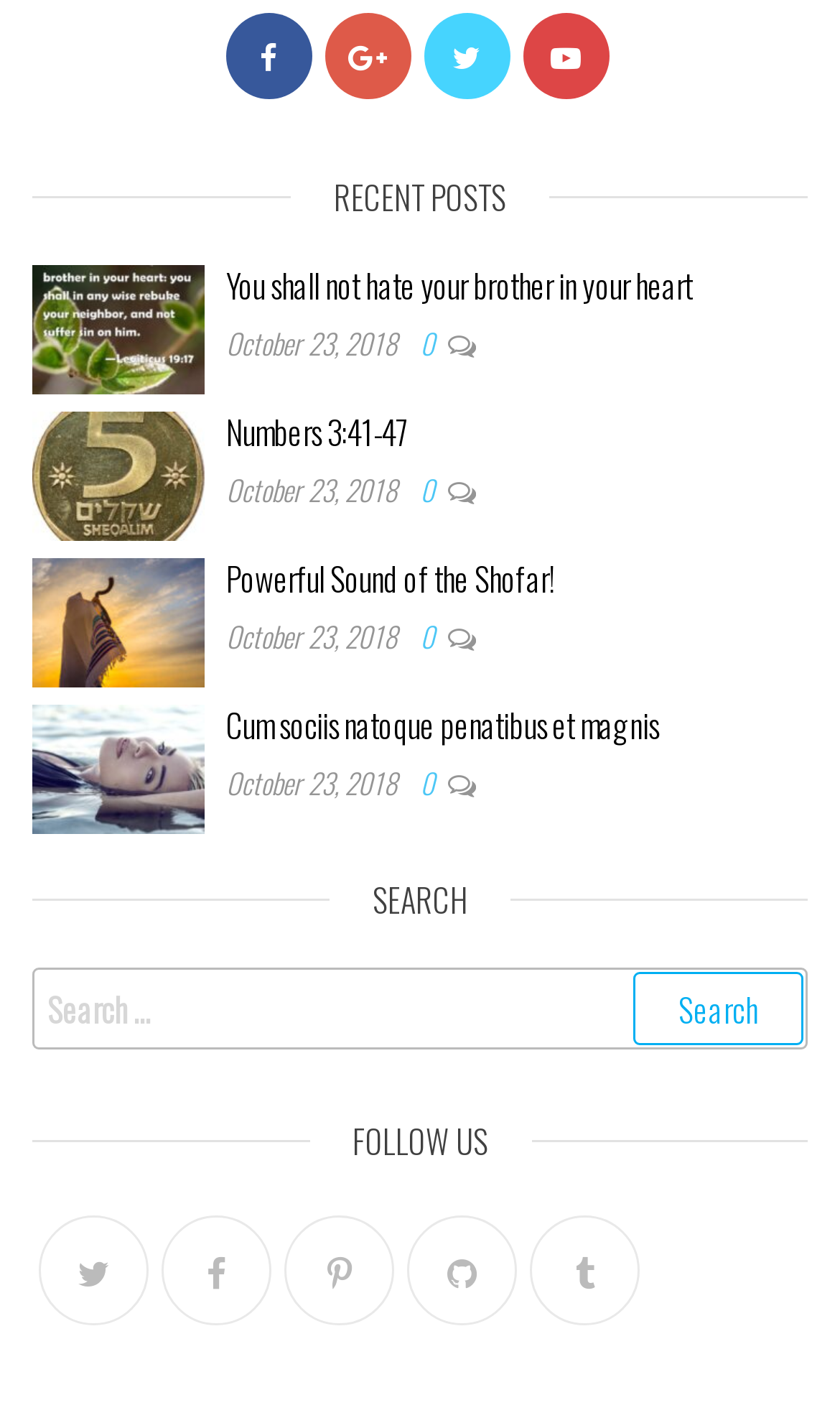Provide a one-word or one-phrase answer to the question:
How many recent posts are listed?

4